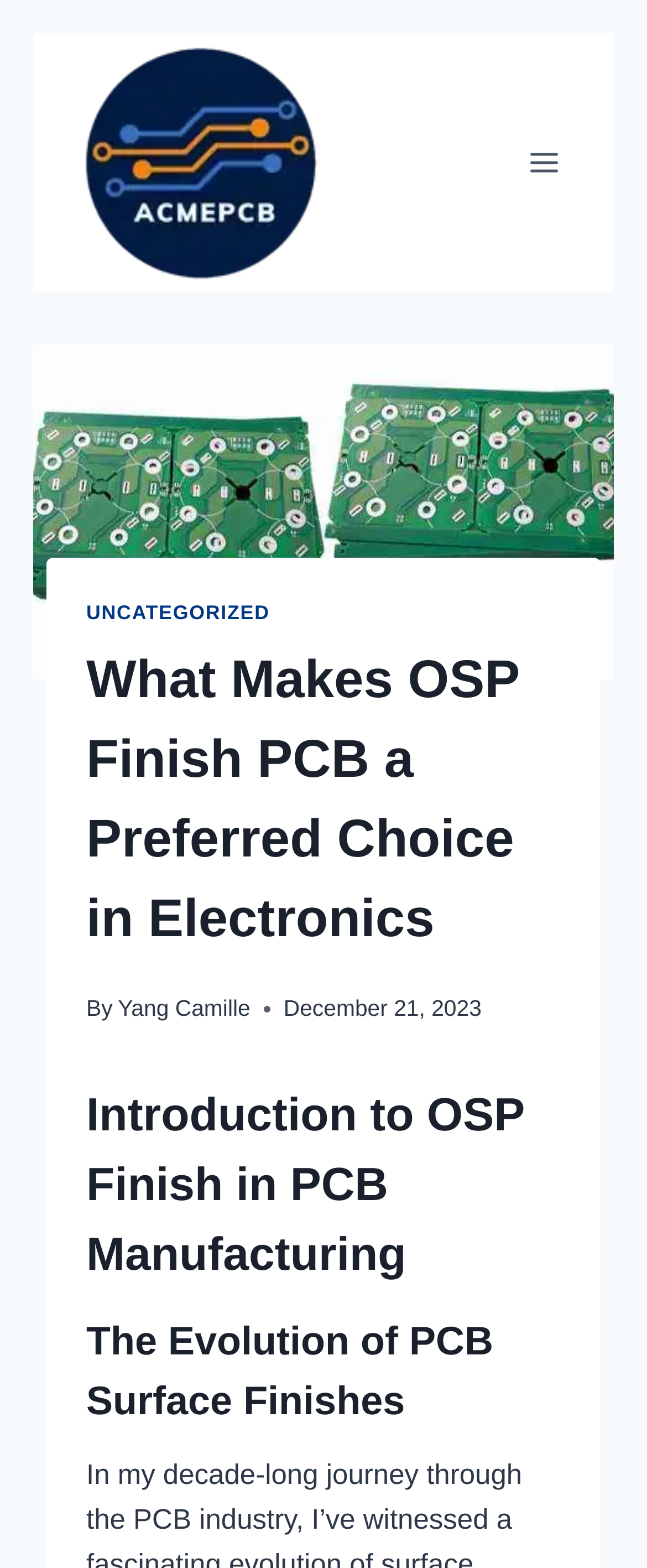What is the topic of the second heading?
Using the image, provide a concise answer in one word or a short phrase.

The Evolution of PCB Surface Finishes